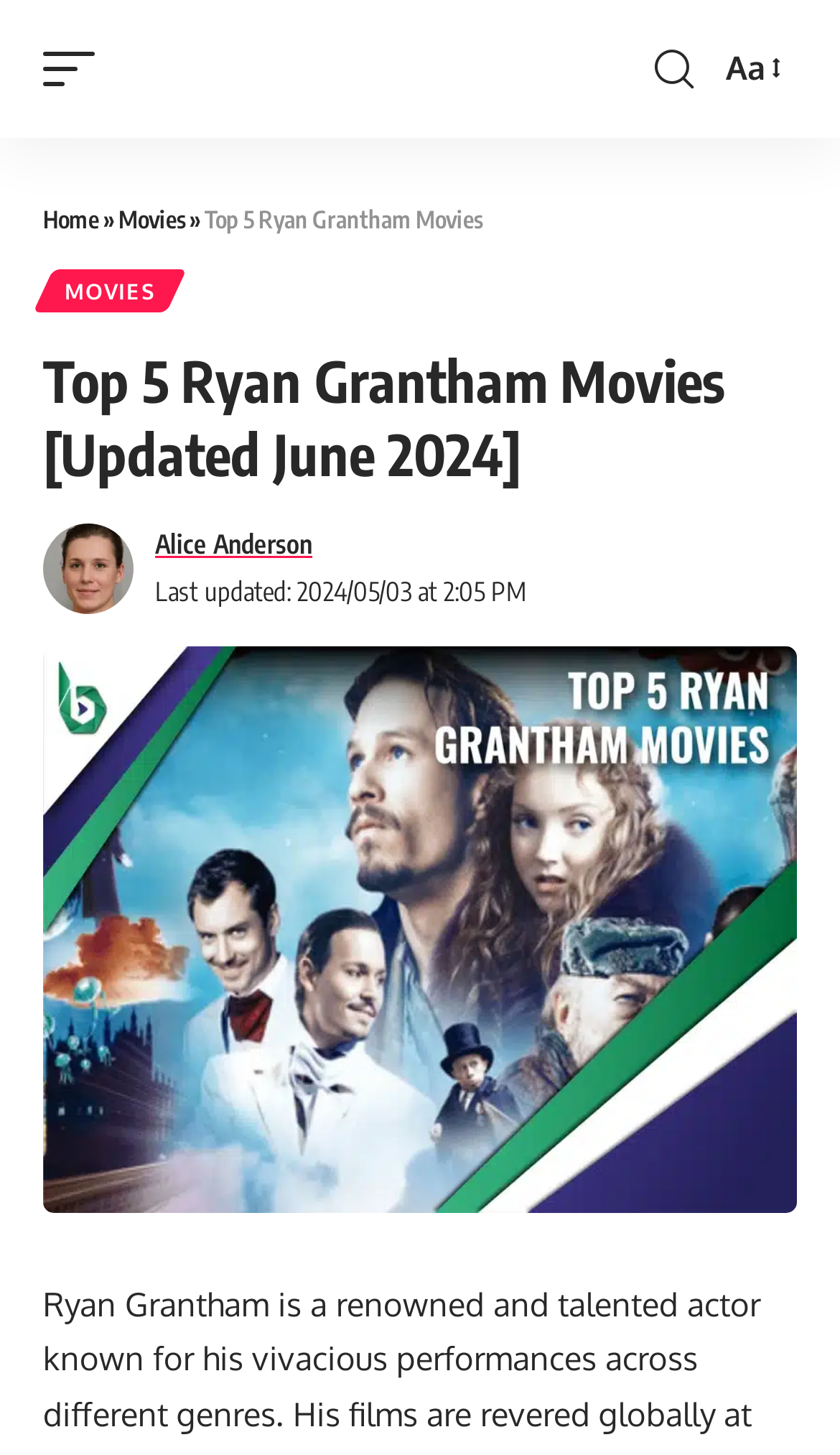Please give a one-word or short phrase response to the following question: 
How many movies are listed on this webpage?

5